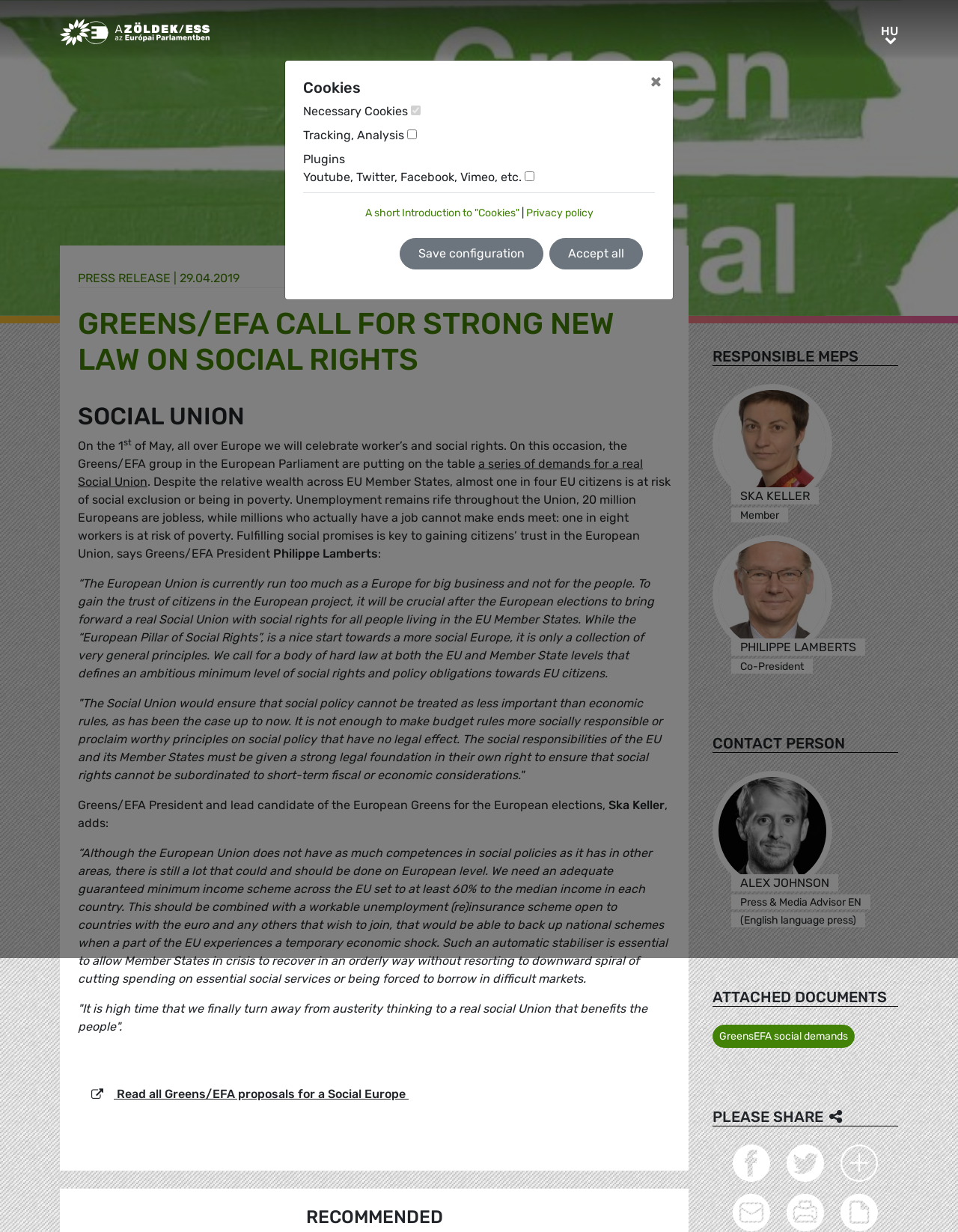Answer this question using a single word or a brief phrase:
What is the topic of the Social Union?

social rights